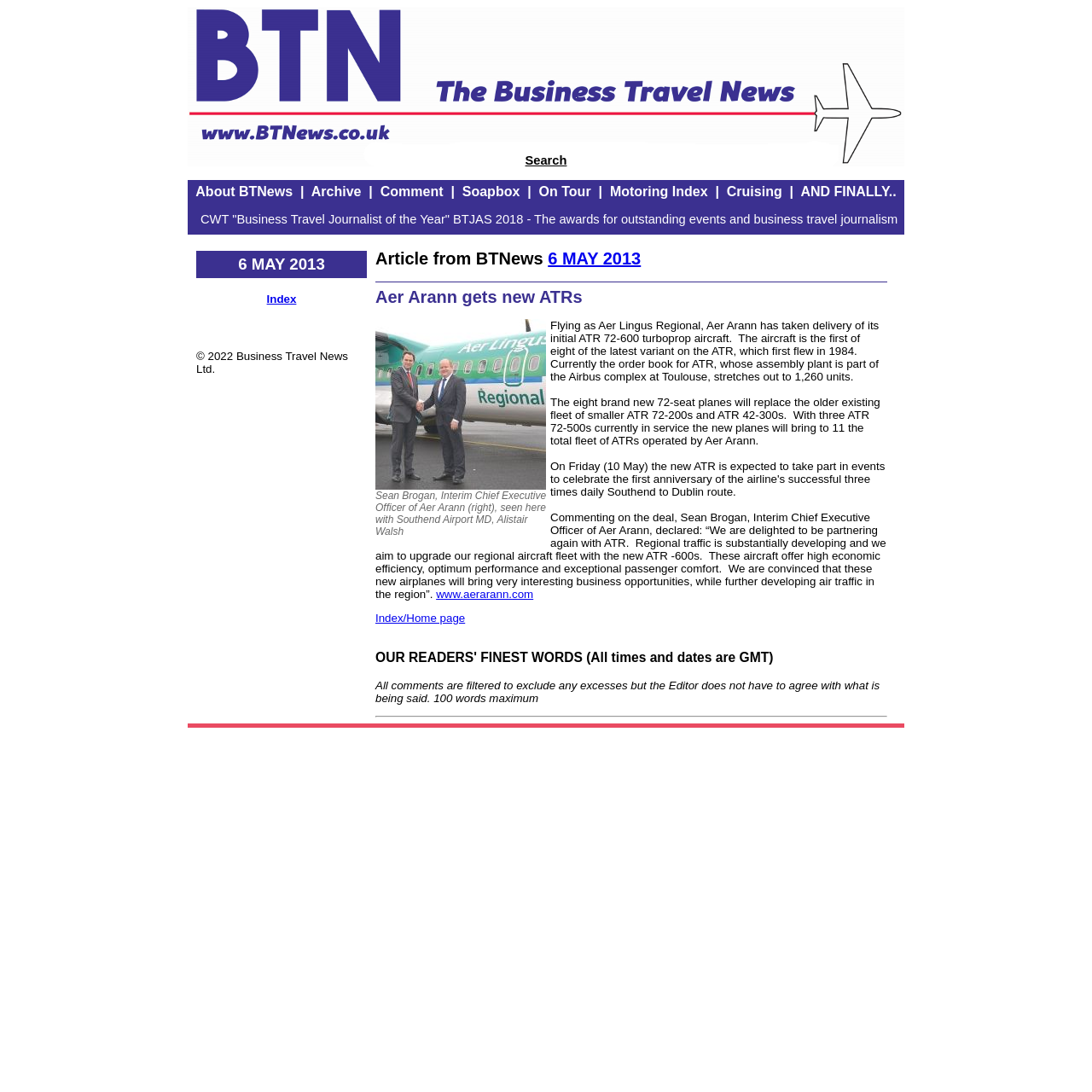What is the topic of the article on the webpage?
Refer to the screenshot and respond with a concise word or phrase.

Aer Arann gets new ATRs